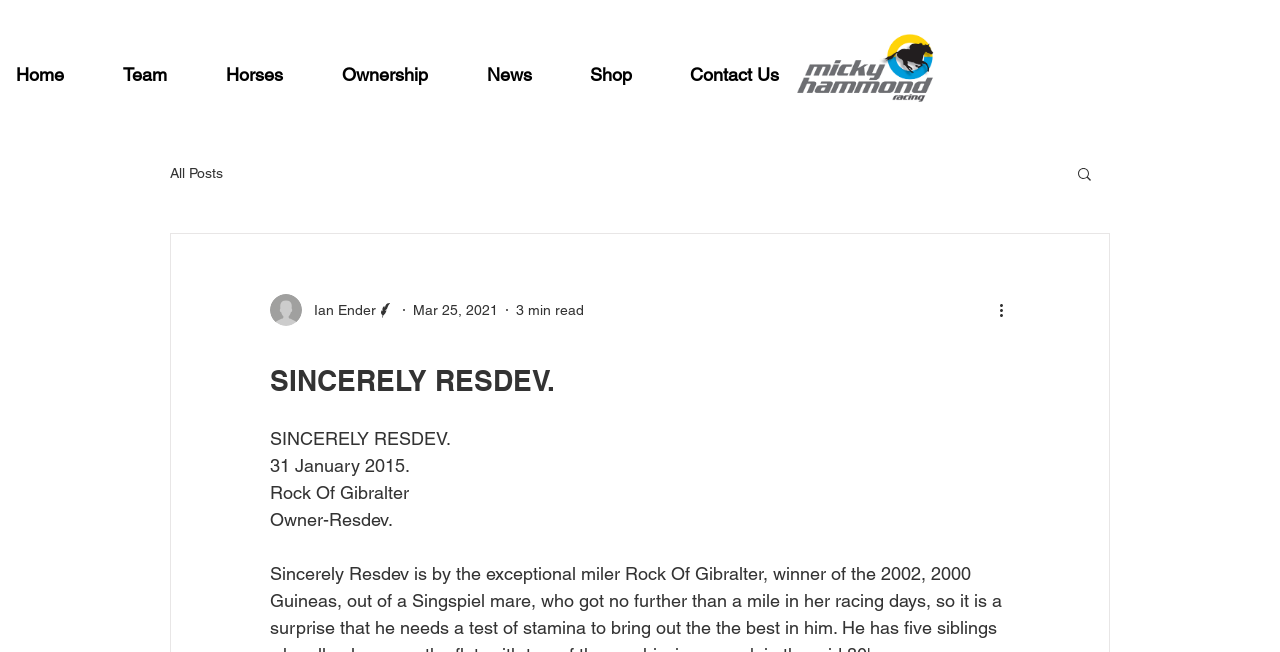What is the profession of the person mentioned on the webpage?
Look at the image and provide a detailed response to the question.

I found the answer by looking at the generic text elements on the webpage, specifically the one that says 'Writer' which is located at [0.294, 0.461, 0.309, 0.49]. This text is likely to be the profession of the person mentioned on the webpage.